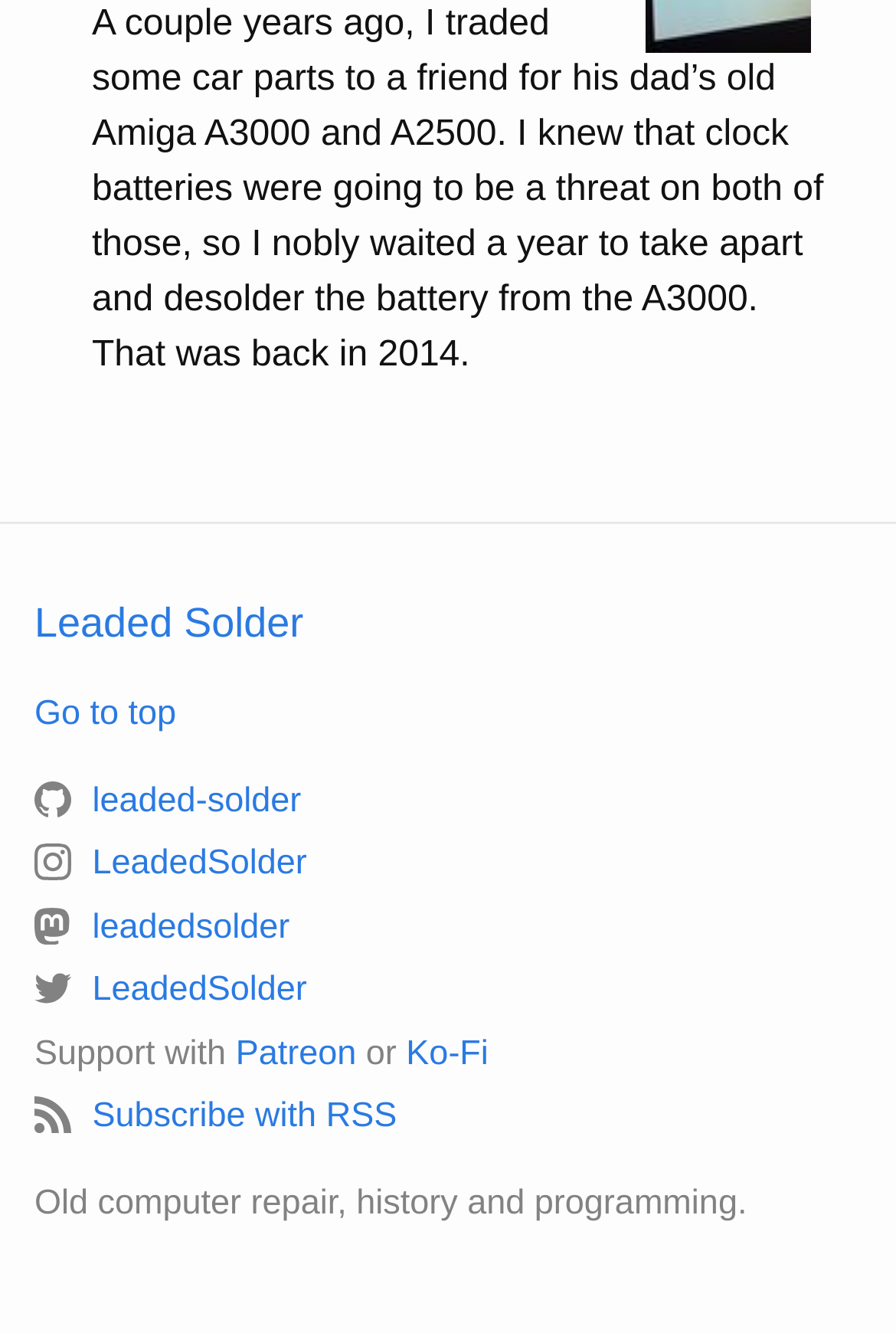Bounding box coordinates are given in the format (top-left x, top-left y, bottom-right x, bottom-right y). All values should be floating point numbers between 0 and 1. Provide the bounding box coordinate for the UI element described as: Go to top

[0.038, 0.521, 0.197, 0.55]